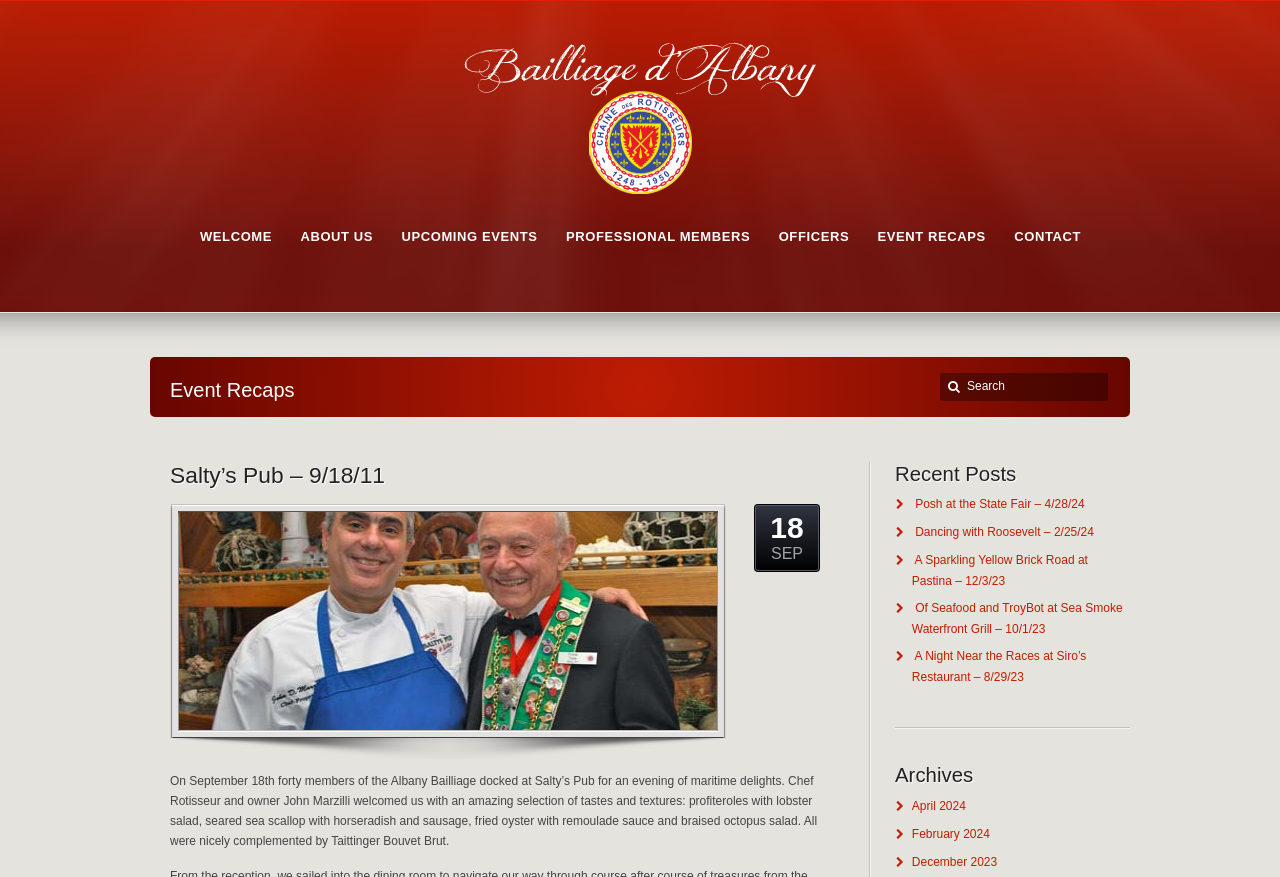What is the name of the event on September 18th?
Answer briefly with a single word or phrase based on the image.

Salty’s Pub